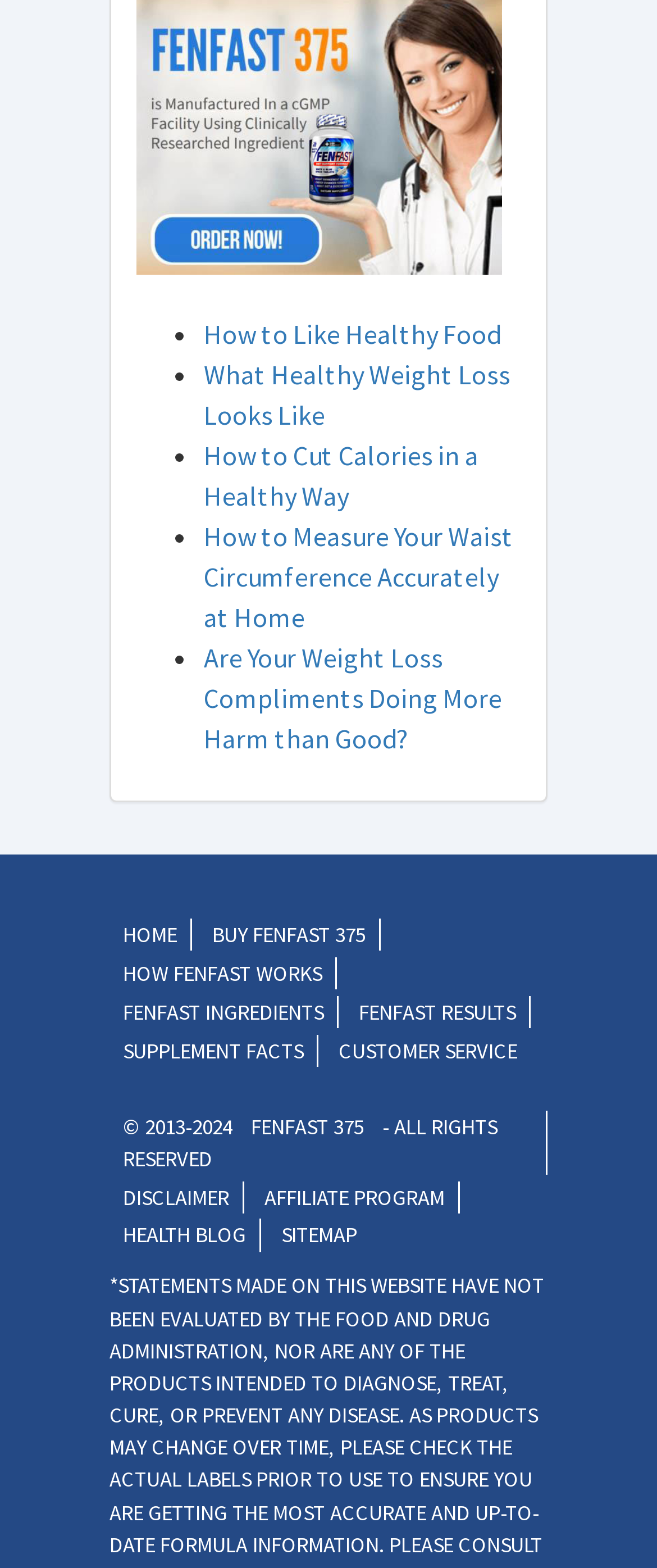Answer the question with a single word or phrase: 
How many list markers are there in the article list?

5